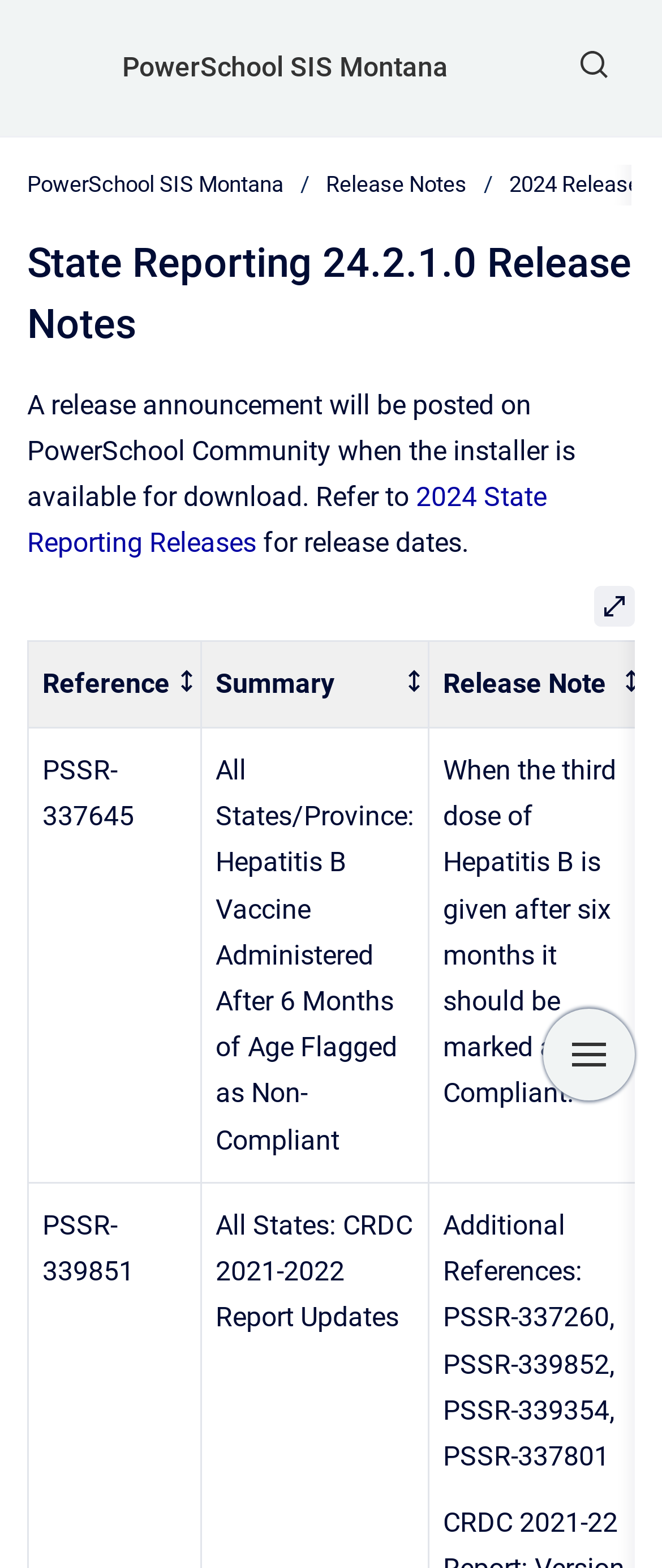Please pinpoint the bounding box coordinates for the region I should click to adhere to this instruction: "Show navigation".

[0.821, 0.643, 0.959, 0.702]